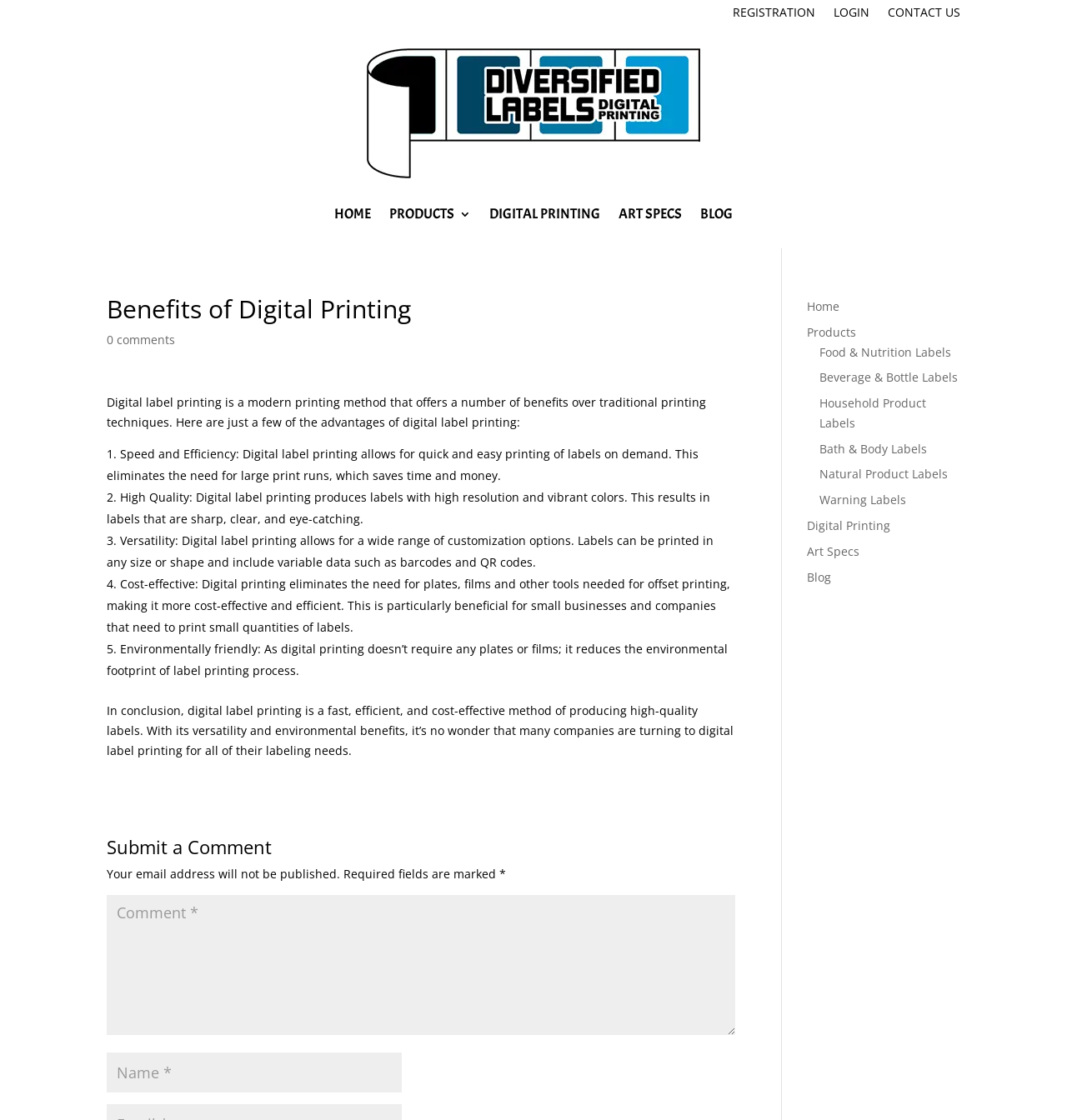Can you find the bounding box coordinates for the element to click on to achieve the instruction: "Click on the 'CONTACT US' link"?

[0.832, 0.006, 0.9, 0.022]